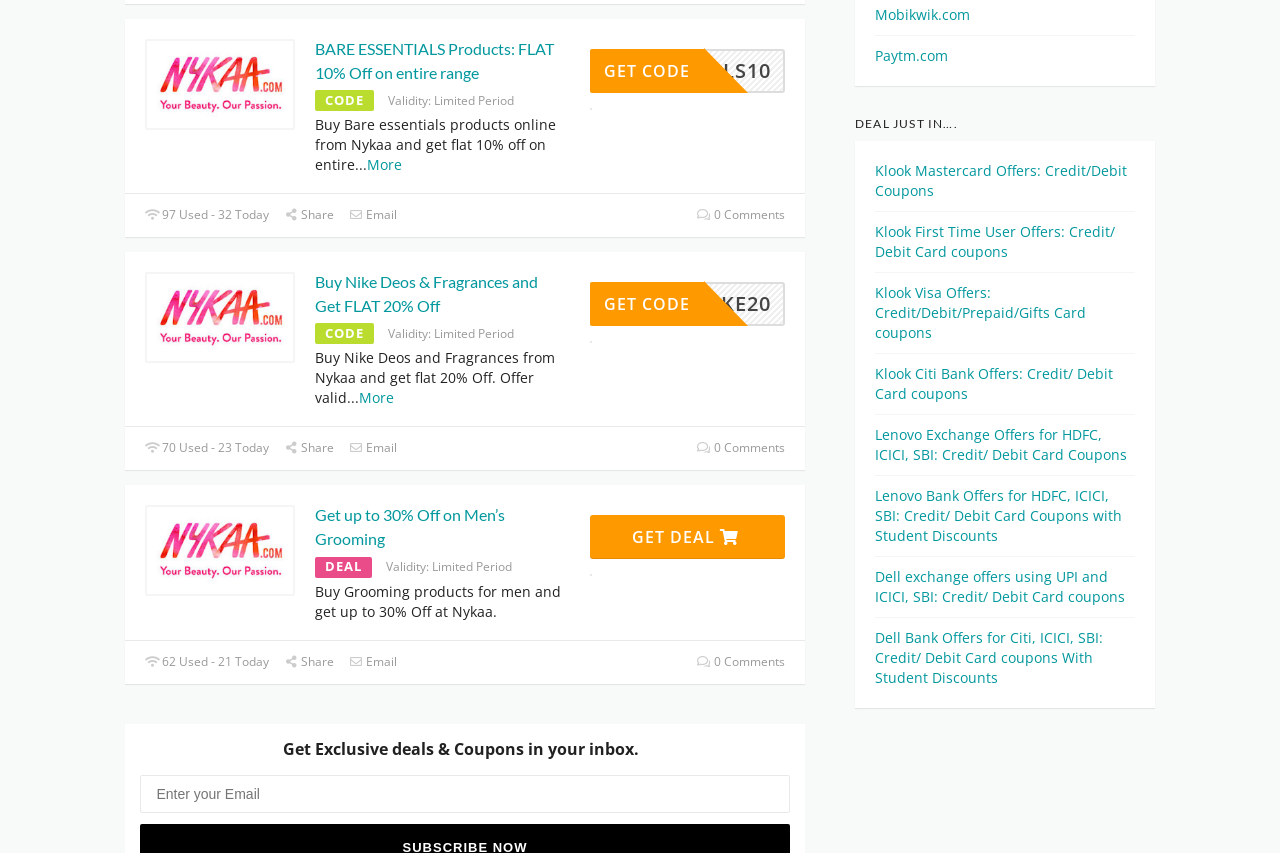Using the given element description, provide the bounding box coordinates (top-left x, top-left y, bottom-right x, bottom-right y) for the corresponding UI element in the screenshot: Klook Mastercard Offers: Credit/Debit Coupons

[0.684, 0.189, 0.88, 0.234]